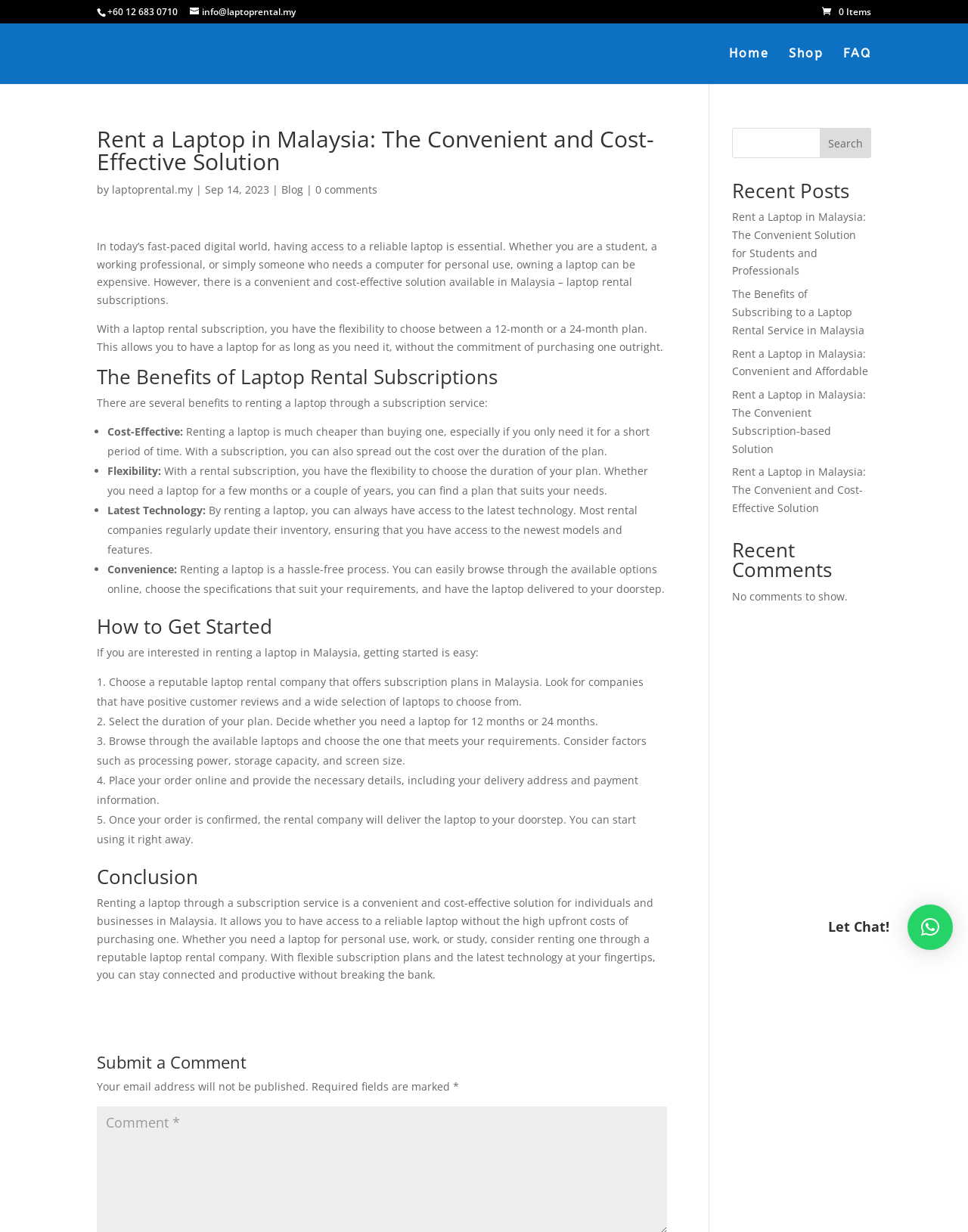Give a one-word or short-phrase answer to the following question: 
What are the benefits of renting a laptop?

Cost-effective, flexibility, latest technology, convenience